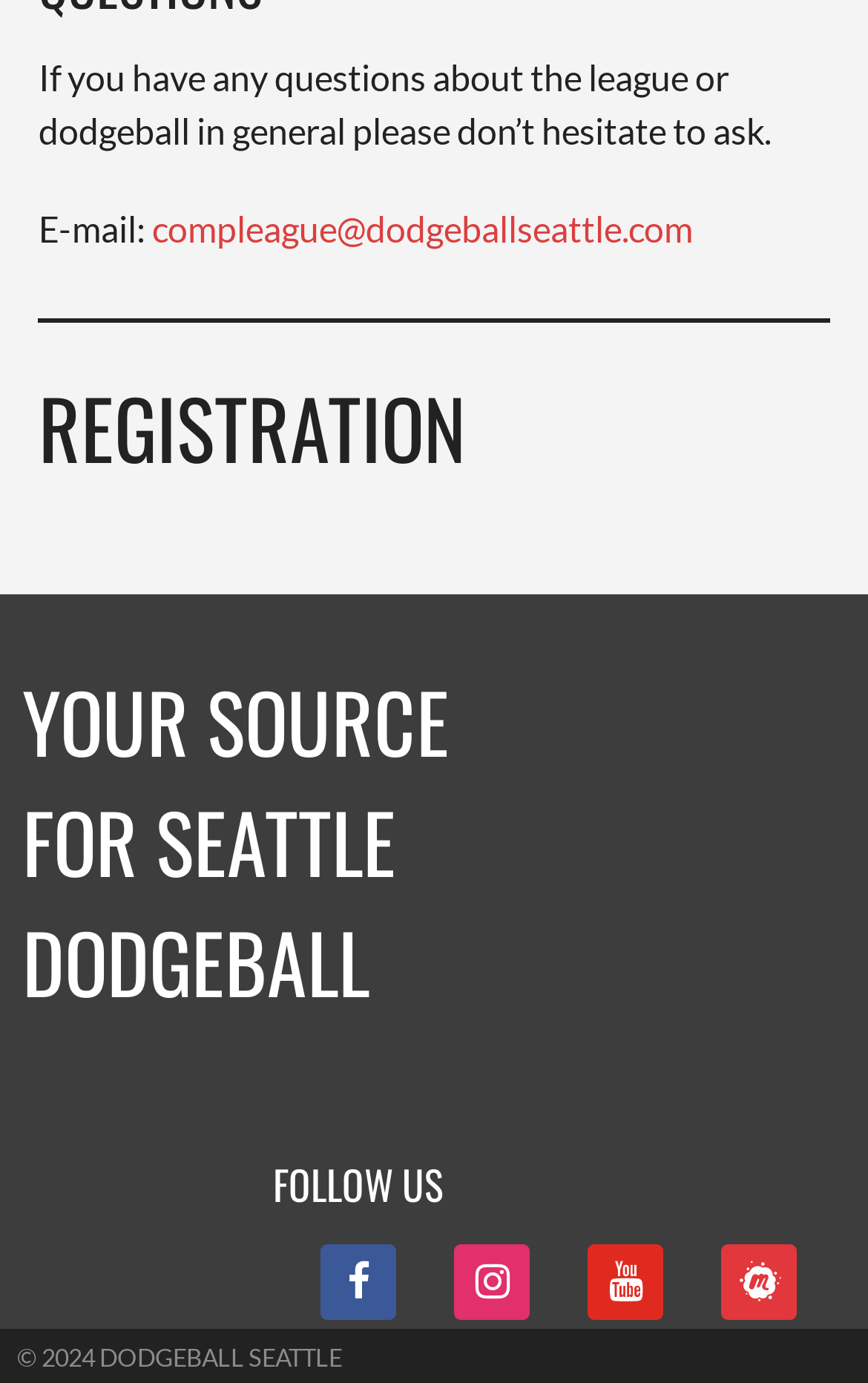Please provide a comprehensive answer to the question below using the information from the image: What is the source of Seattle dodgeball information?

The heading that reads 'YOUR SOURCE FOR SEATTLE DODGEBALL' indicates that this webpage is the source of Seattle dodgeball information.